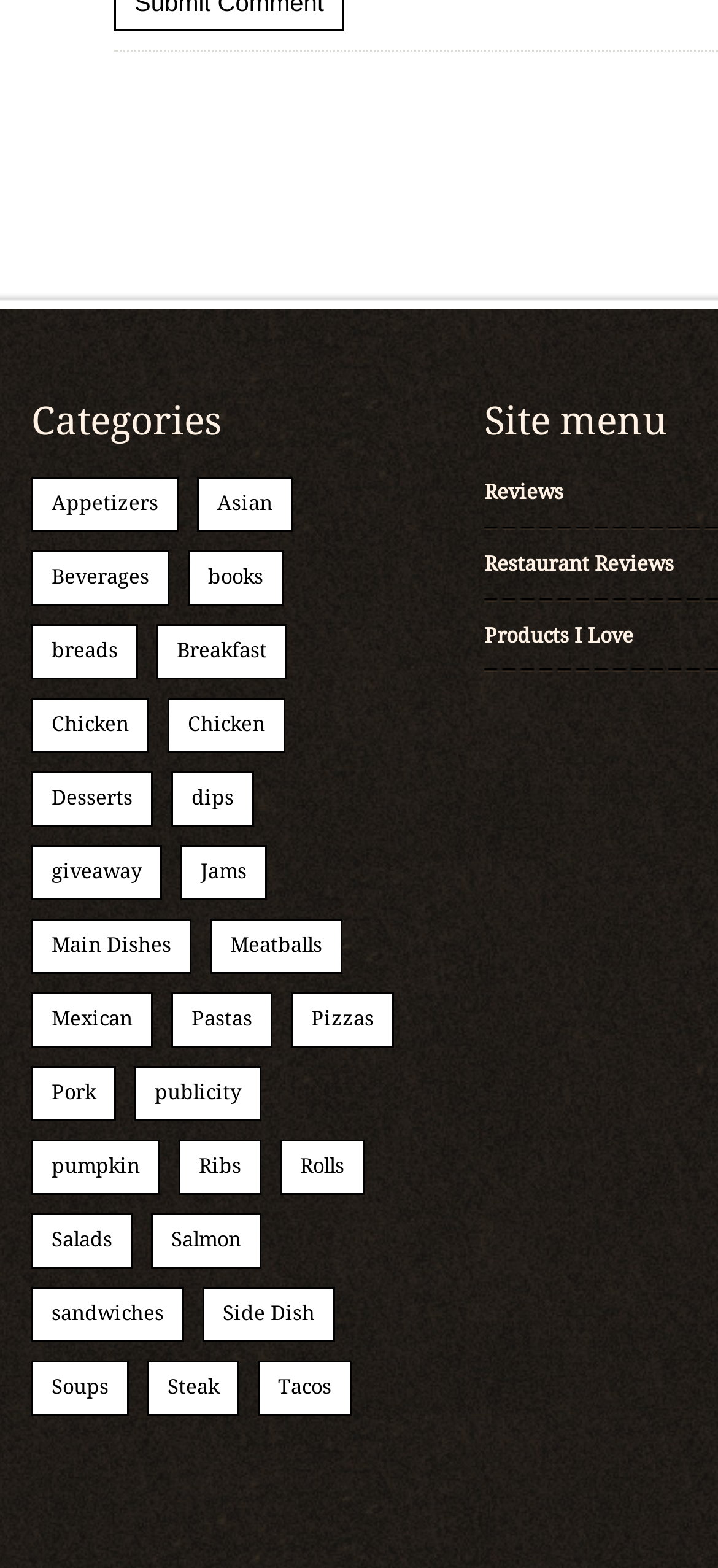Please specify the bounding box coordinates of the clickable section necessary to execute the following command: "Check out Products I Love".

[0.674, 0.398, 0.882, 0.413]